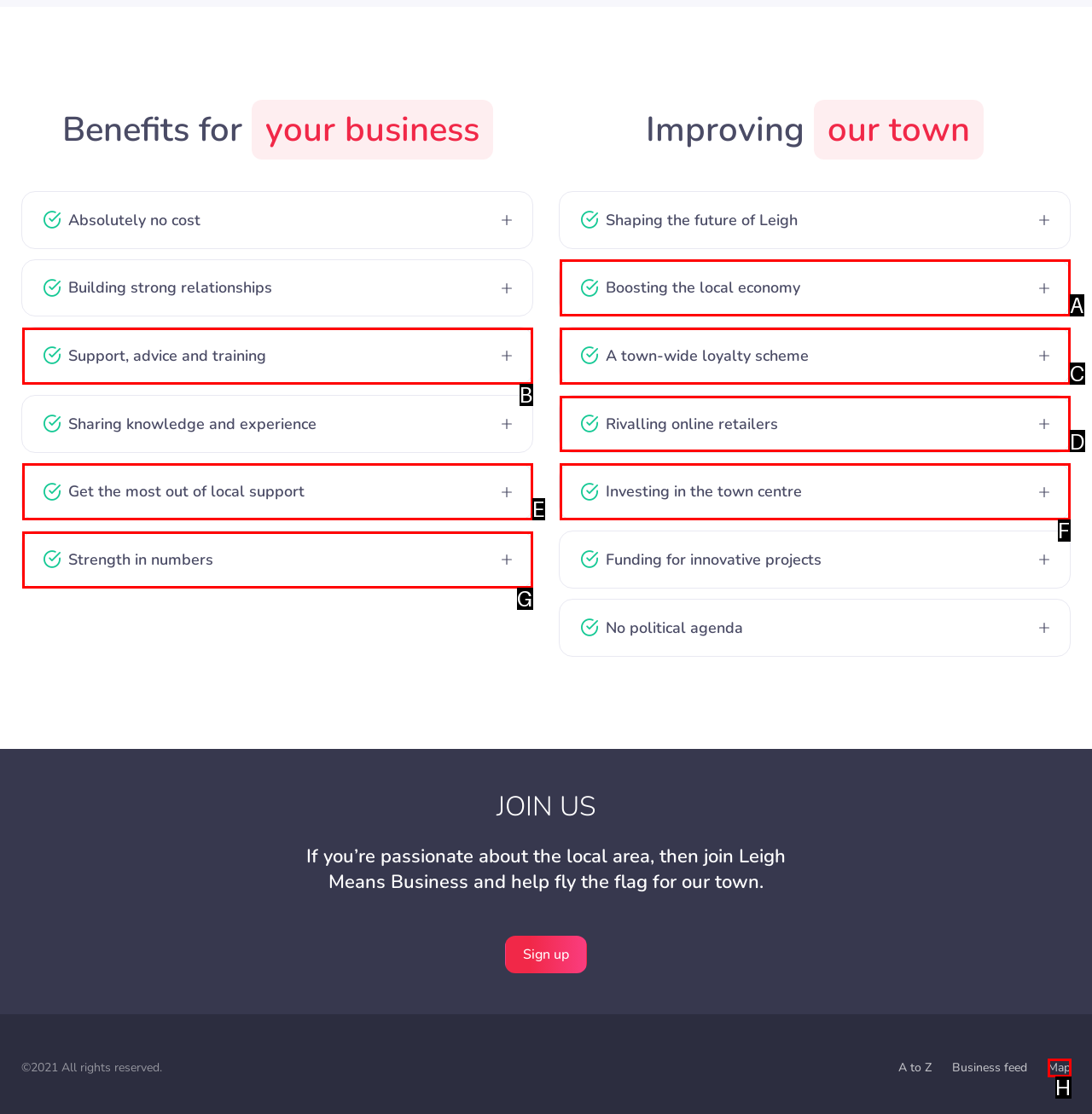Identify the HTML element that corresponds to the following description: Map. Provide the letter of the correct option from the presented choices.

H